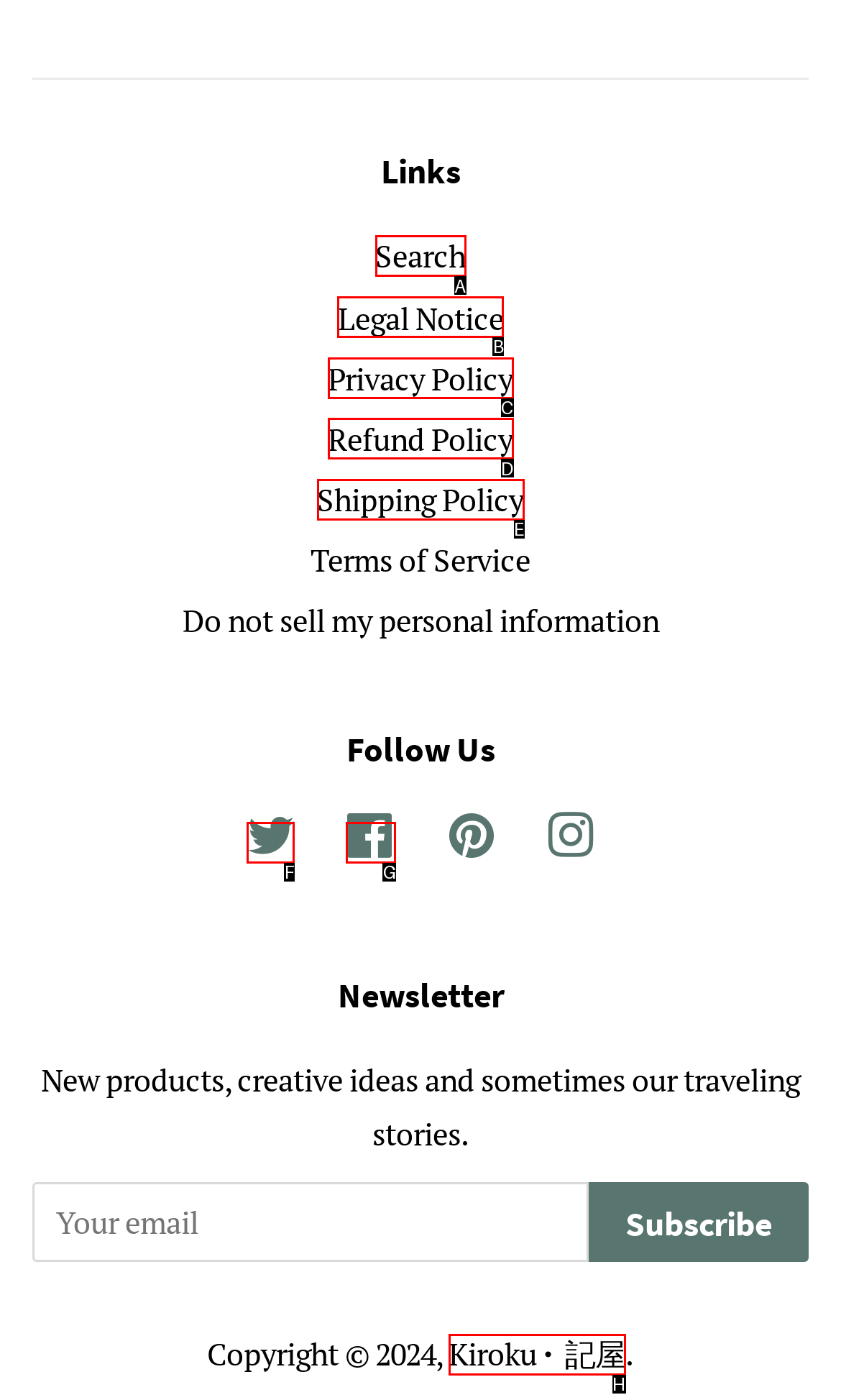Identify the HTML element that matches the description: Refund Policy. Provide the letter of the correct option from the choices.

D